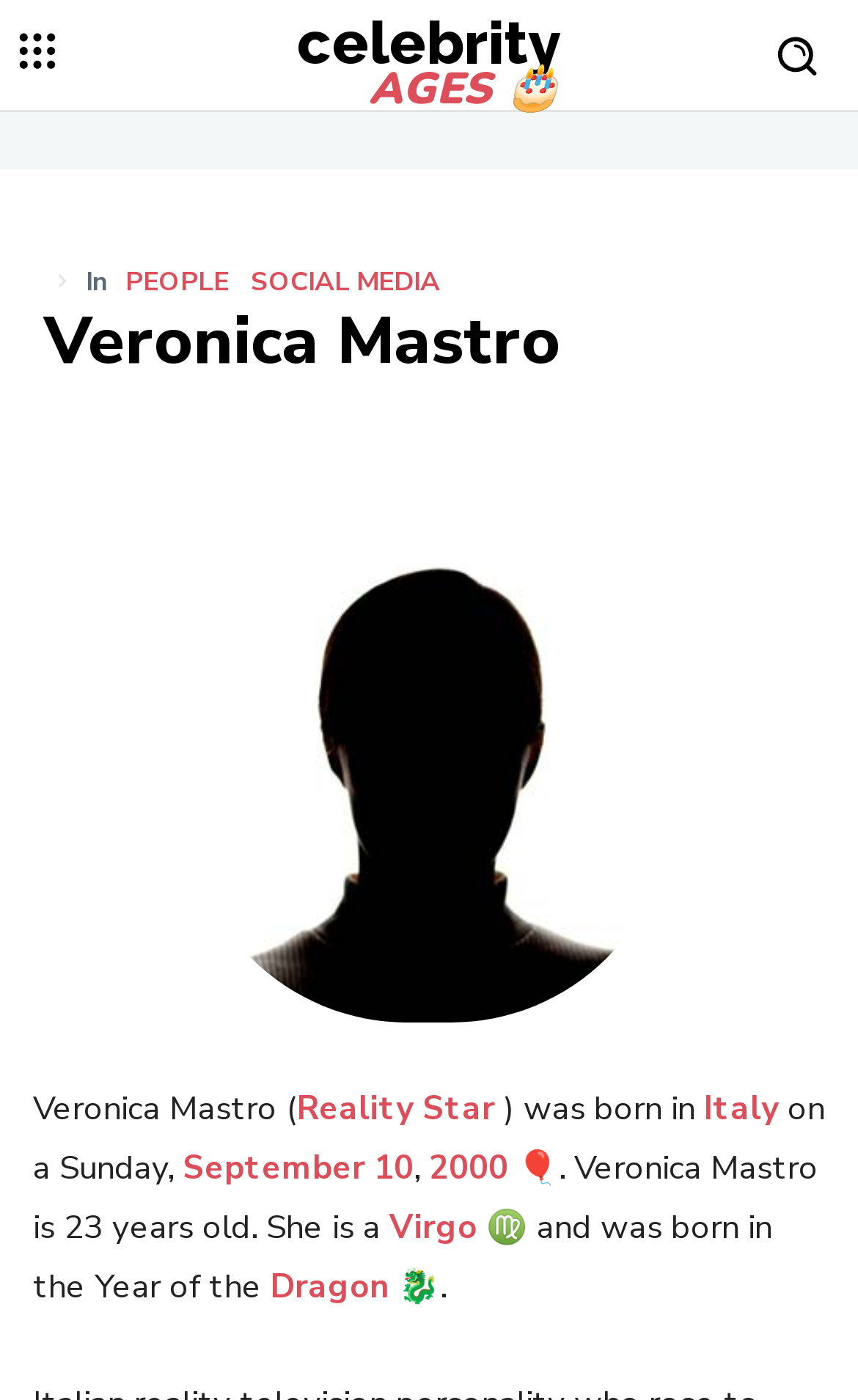Specify the bounding box coordinates of the area that needs to be clicked to achieve the following instruction: "Explore Italy".

[0.821, 0.776, 0.908, 0.807]